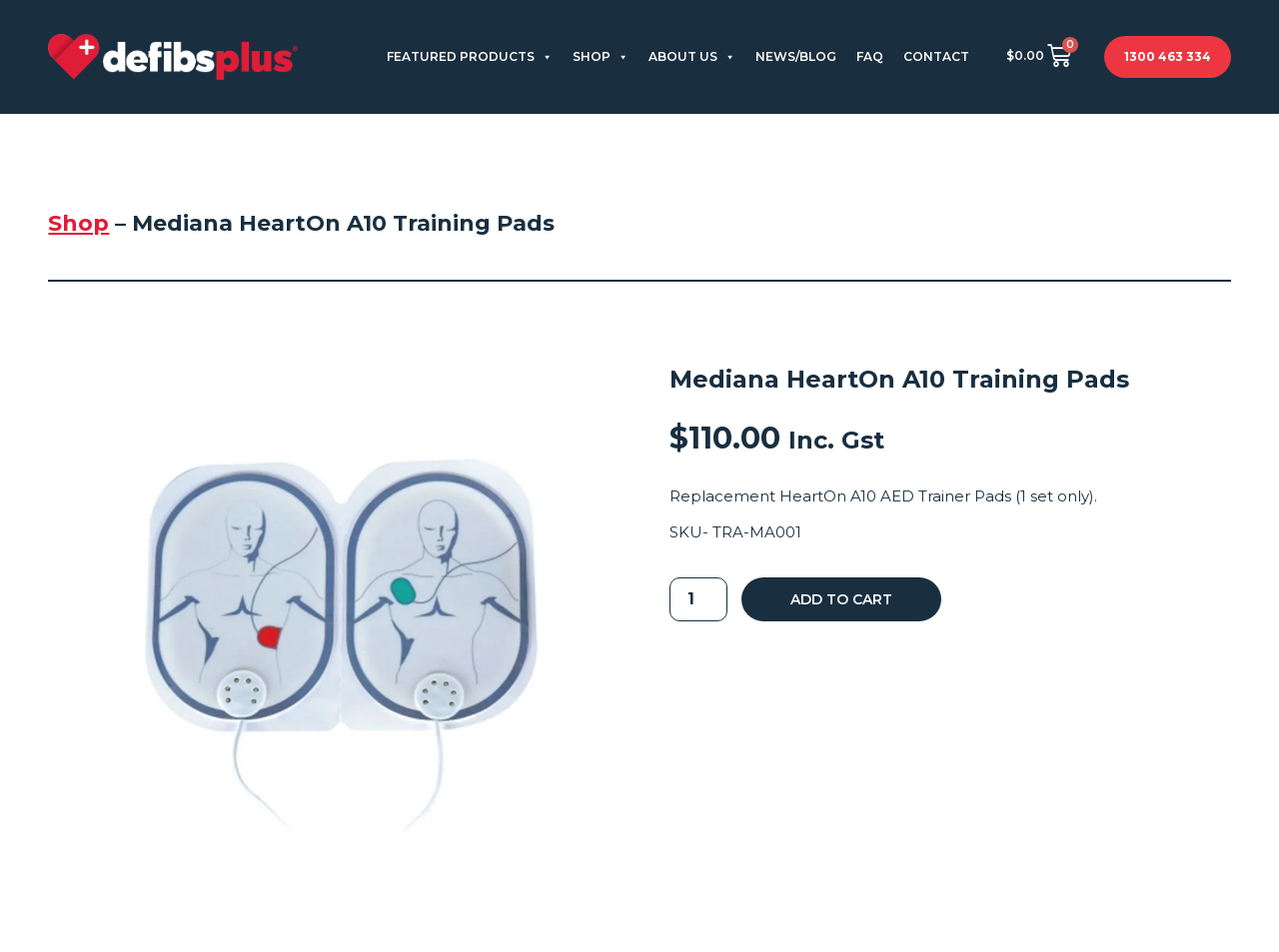Determine the bounding box coordinates for the area you should click to complete the following instruction: "read the article about tungsten carbide arc seals".

None